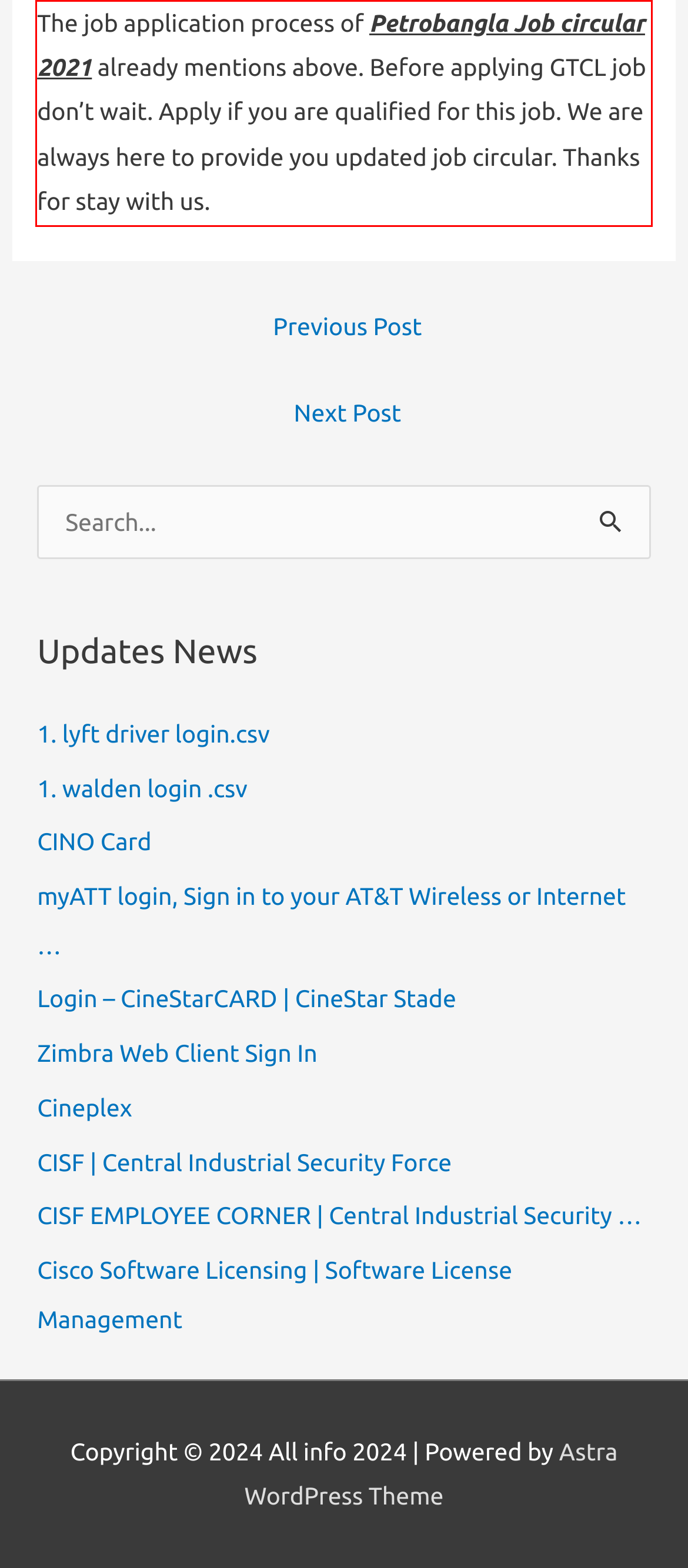Please examine the screenshot of the webpage and read the text present within the red rectangle bounding box.

The job application process of Petrobangla Job circular 2021 already mentions above. Before applying GTCL job don’t wait. Apply if you are qualified for this job. We are always here to provide you updated job circular. Thanks for stay with us.